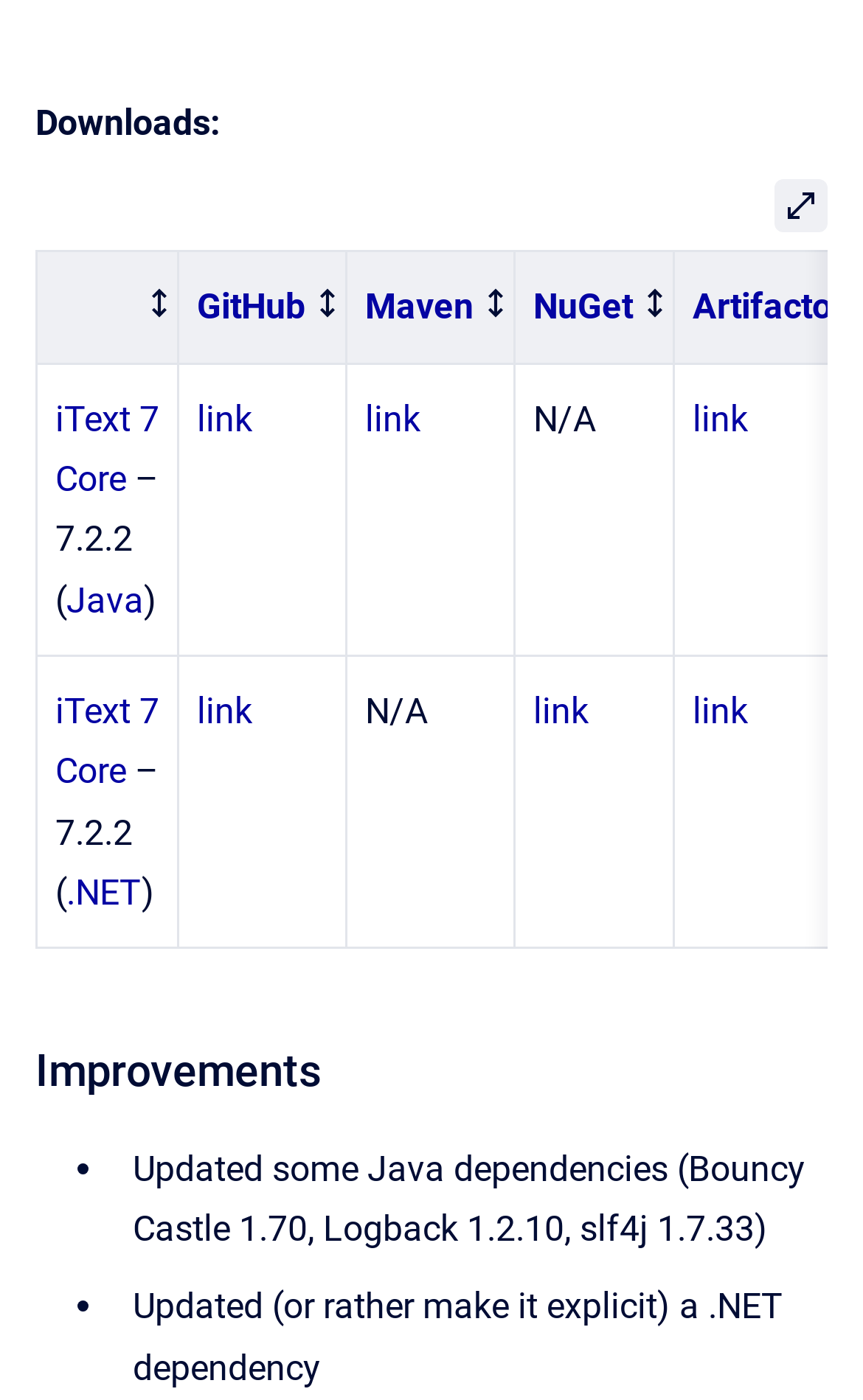What is the improvement mentioned in the second list item?
Examine the image and provide an in-depth answer to the question.

The improvement mentioned in the second list item is 'Updated some Java dependencies' which is indicated by the StaticText element with the text 'Updated some Java dependencies (Bouncy Castle 1.70, Logback 1.2.10, slf4j 1.7.33)'.